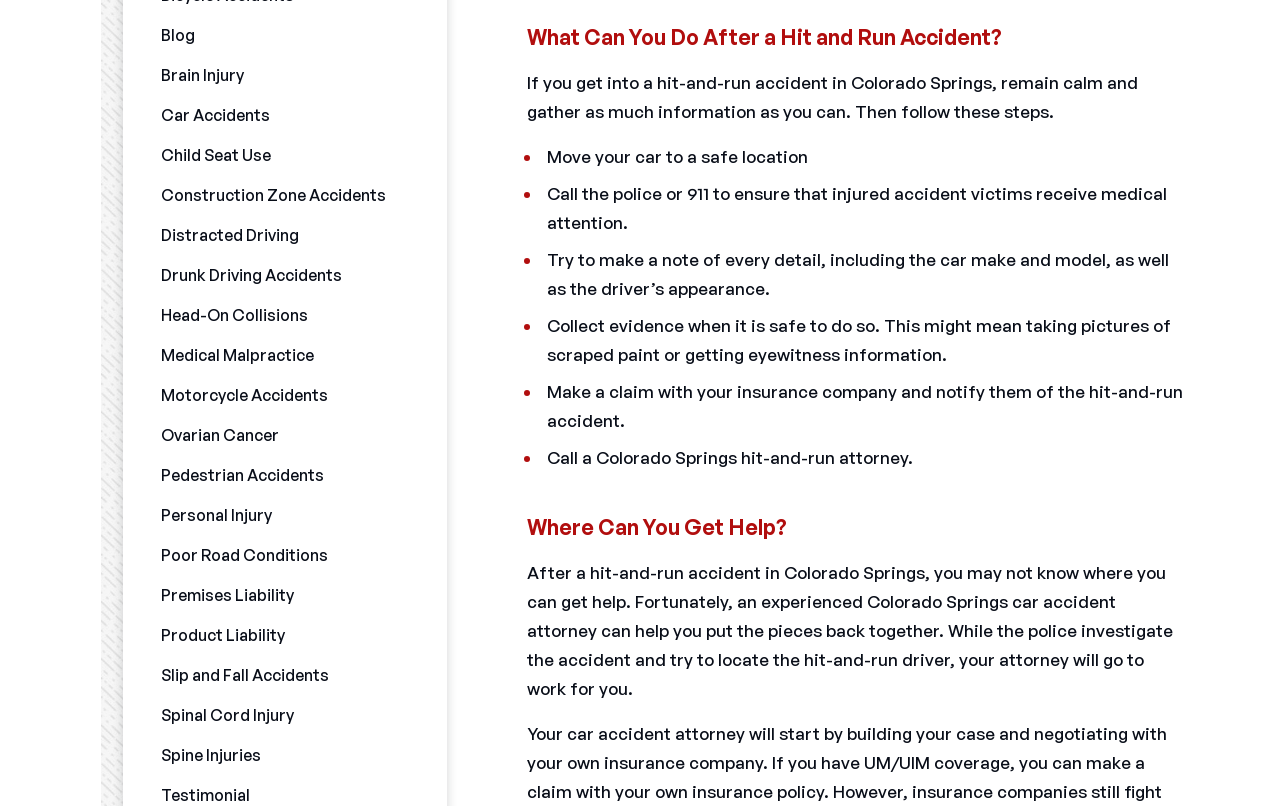Find the bounding box coordinates of the clickable area that will achieve the following instruction: "Click the 'About' link".

None